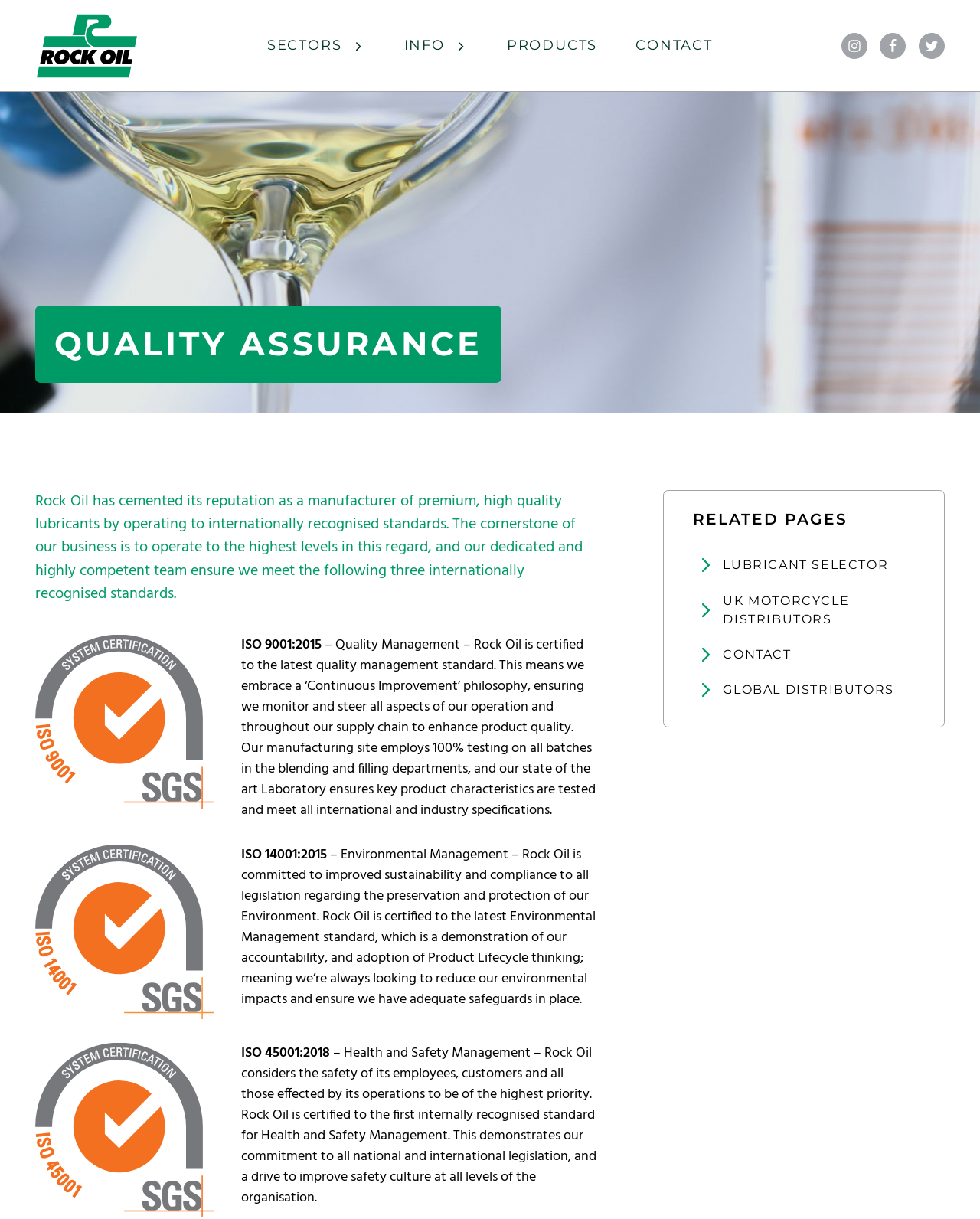Use a single word or phrase to answer the question: 
What is the name of the company?

Rock Oil